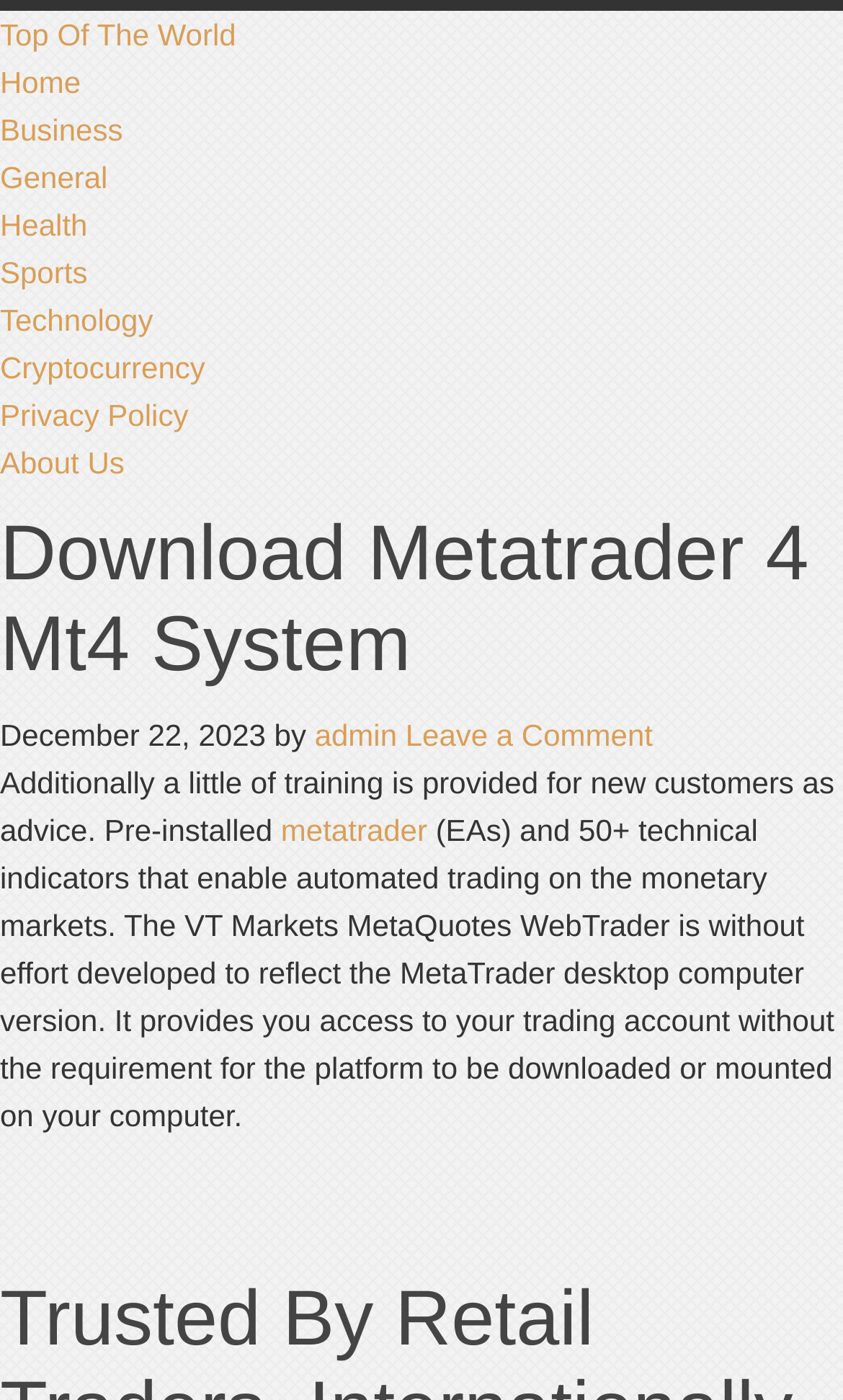Provide a comprehensive caption for the webpage.

The webpage is about downloading Metatrader 4 Mt4 System, with a focus on its features and benefits. At the top, there is a link to "Top Of The World" and a main navigation menu with 9 links, including "Home", "Business", "General", "Health", "Sports", "Technology", "Cryptocurrency", "Privacy Policy", and "About Us". 

Below the navigation menu, there is a header section with a heading that reads "Download Metatrader 4 Mt4 System". Next to the heading, there is a time stamp showing the date "December 22, 2023", followed by the author's name "admin" and a link to "Leave a Comment". 

The main content of the webpage starts with a paragraph of text that explains the benefits of the system, including training for new customers and pre-installed features such as metatrader (EAs) and technical indicators. The text also describes the VT Markets MetaQuotes WebTrader, which provides access to trading accounts without the need for downloading or installing the platform on a computer.